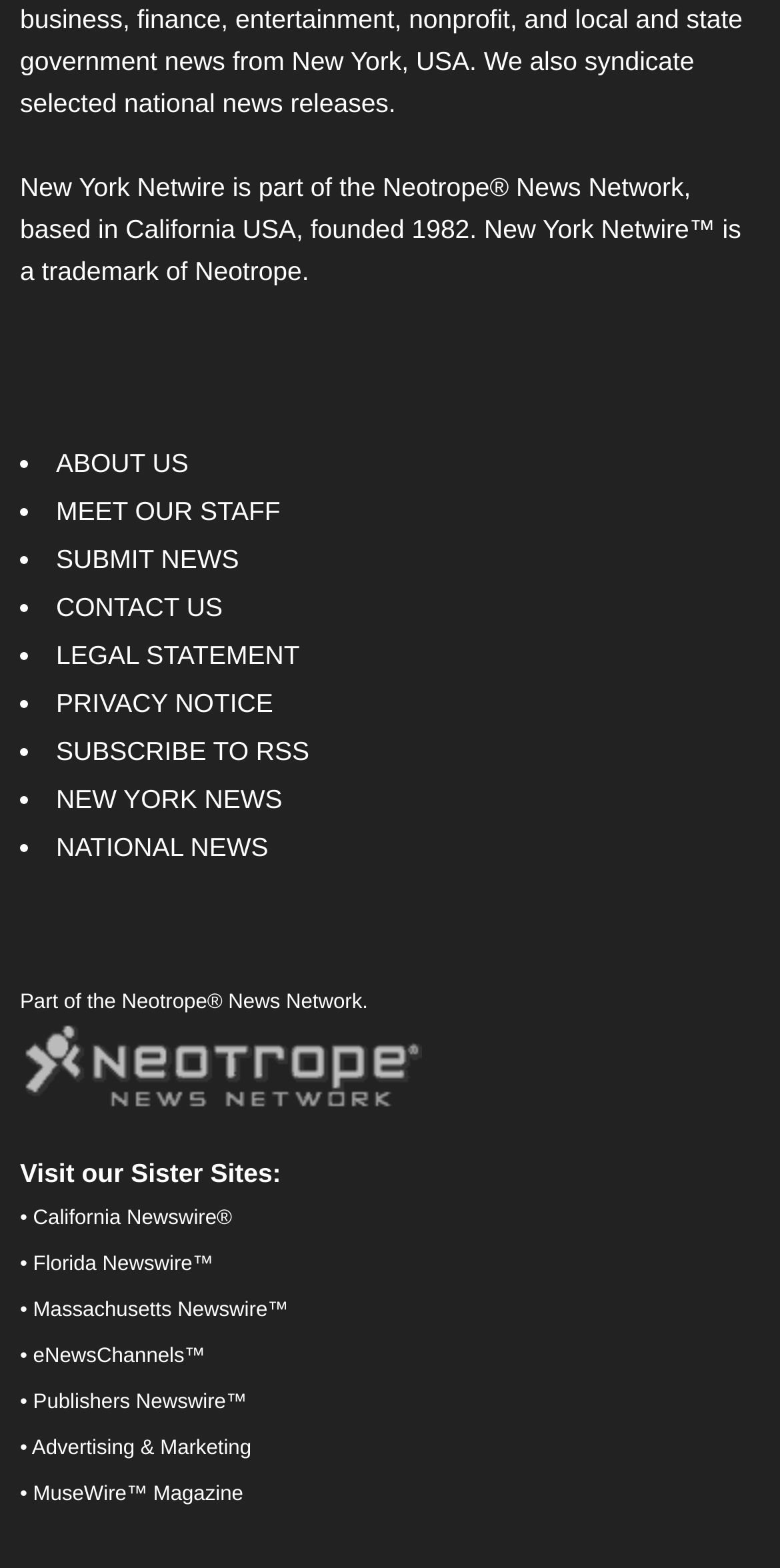Please determine the bounding box coordinates of the area that needs to be clicked to complete this task: 'Subscribe to RSS'. The coordinates must be four float numbers between 0 and 1, formatted as [left, top, right, bottom].

[0.072, 0.469, 0.397, 0.489]